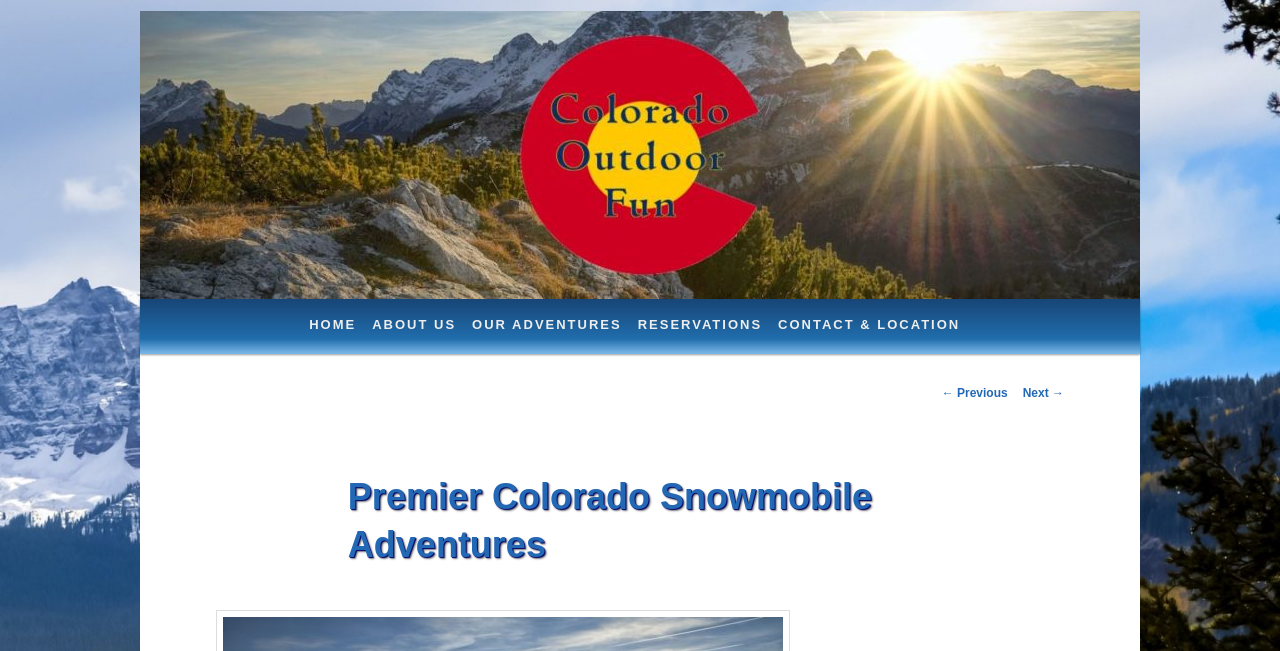Use the information in the screenshot to answer the question comprehensively: How many main menu items are there?

I counted the number of links in the main menu section, which are HOME, ABOUT US, OUR ADVENTURES, RESERVATIONS, CONTACT & LOCATION, and there are 6 in total.